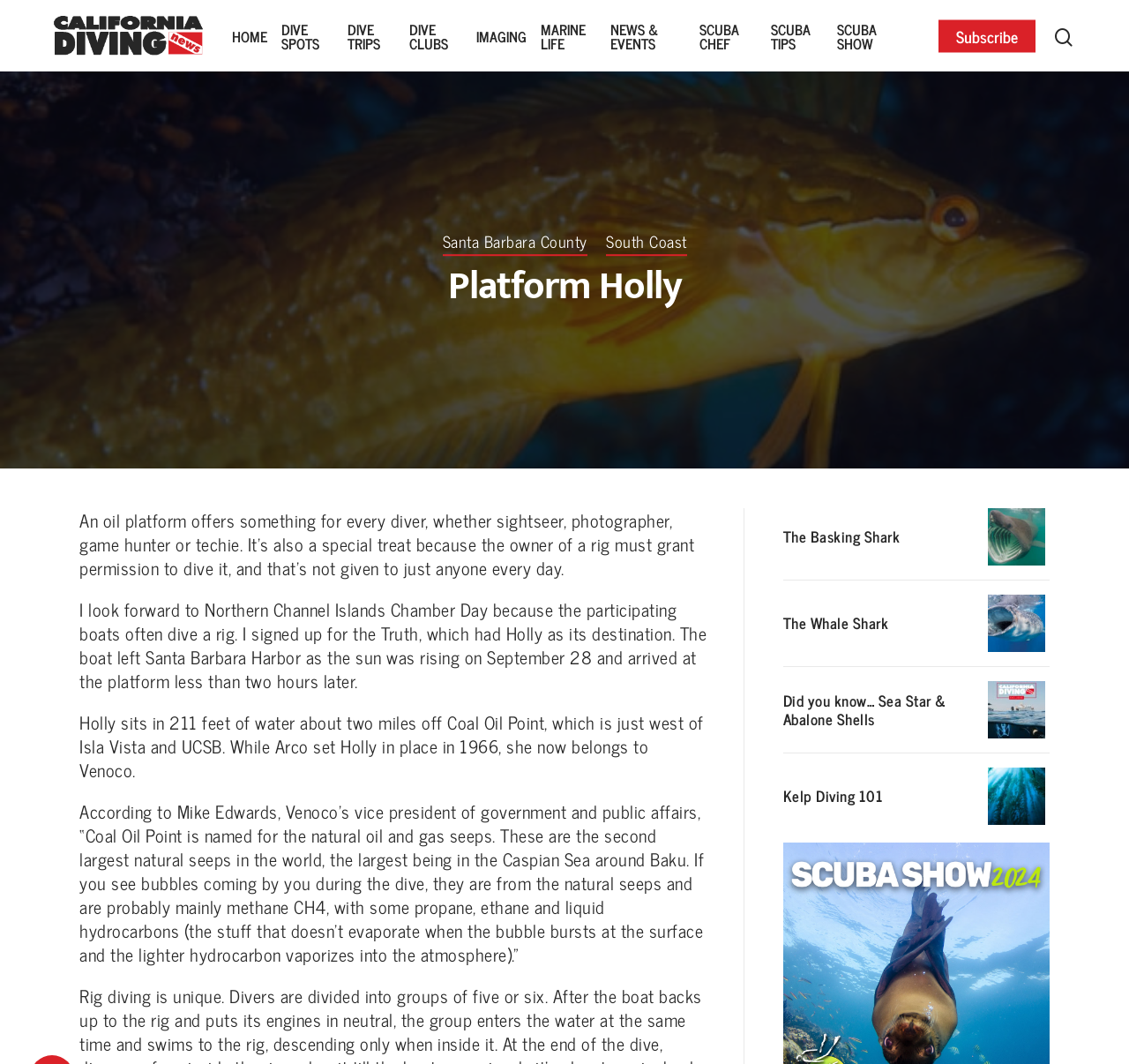Pinpoint the bounding box coordinates of the clickable element to carry out the following instruction: "Go to HOME page."

[0.206, 0.027, 0.237, 0.04]